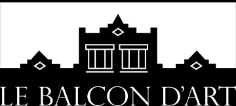Please study the image and answer the question comprehensively:
What type of art does Le Balcon d'Art celebrate?

The answer can be obtained by analyzing the caption, which mentions that the gallery's mission is to create a bridge between artists and the community, celebrating both contemporary and classic art. This information is explicitly stated in the caption, making it a clear answer.